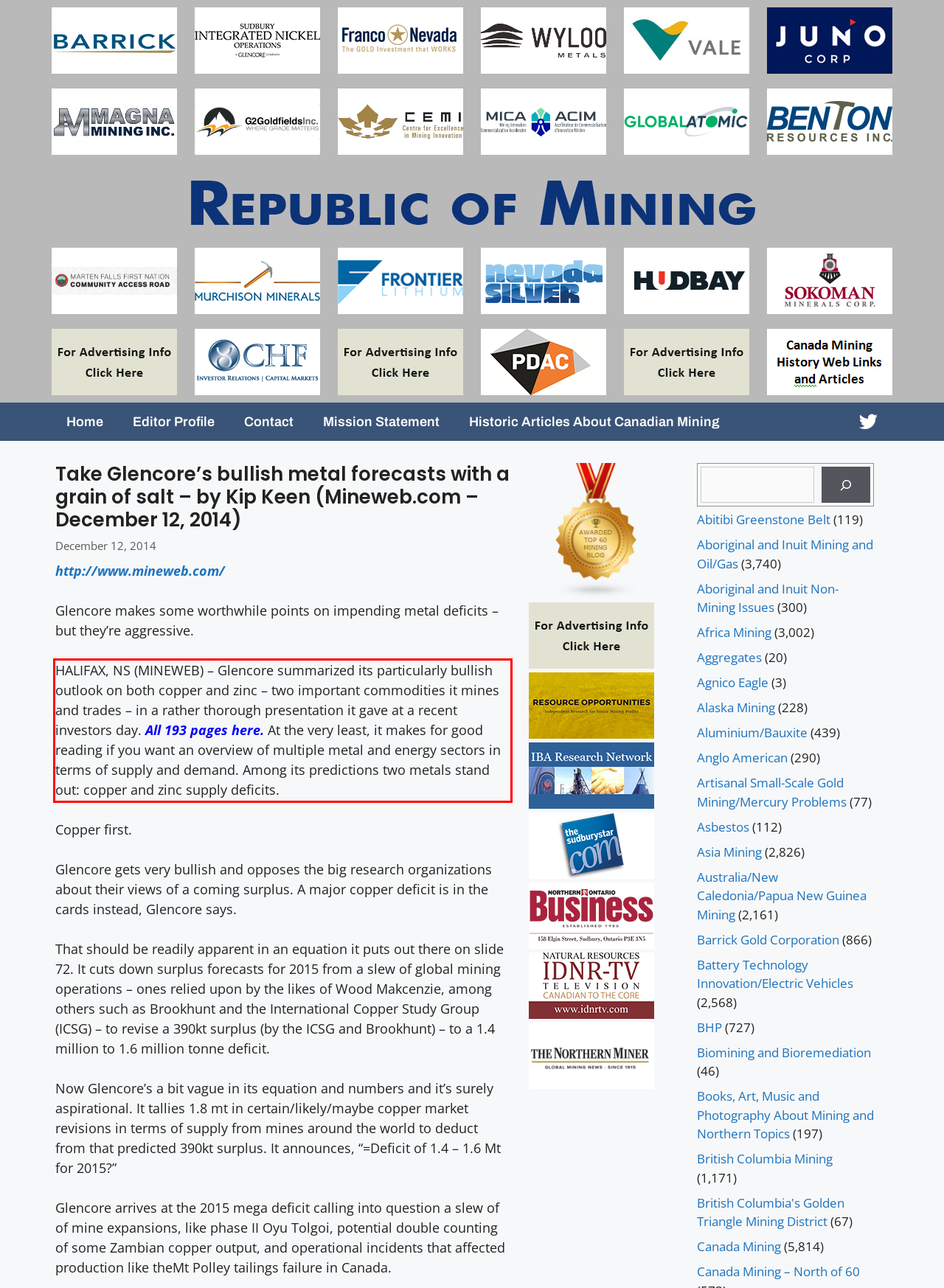Given a screenshot of a webpage, locate the red bounding box and extract the text it encloses.

HALIFAX, NS (MINEWEB) – Glencore summarized its particularly bullish outlook on both copper and zinc – two important commodities it mines and trades – in a rather thorough presentation it gave at a recent investors day. All 193 pages here. At the very least, it makes for good reading if you want an overview of multiple metal and energy sectors in terms of supply and demand. Among its predictions two metals stand out: copper and zinc supply deficits.